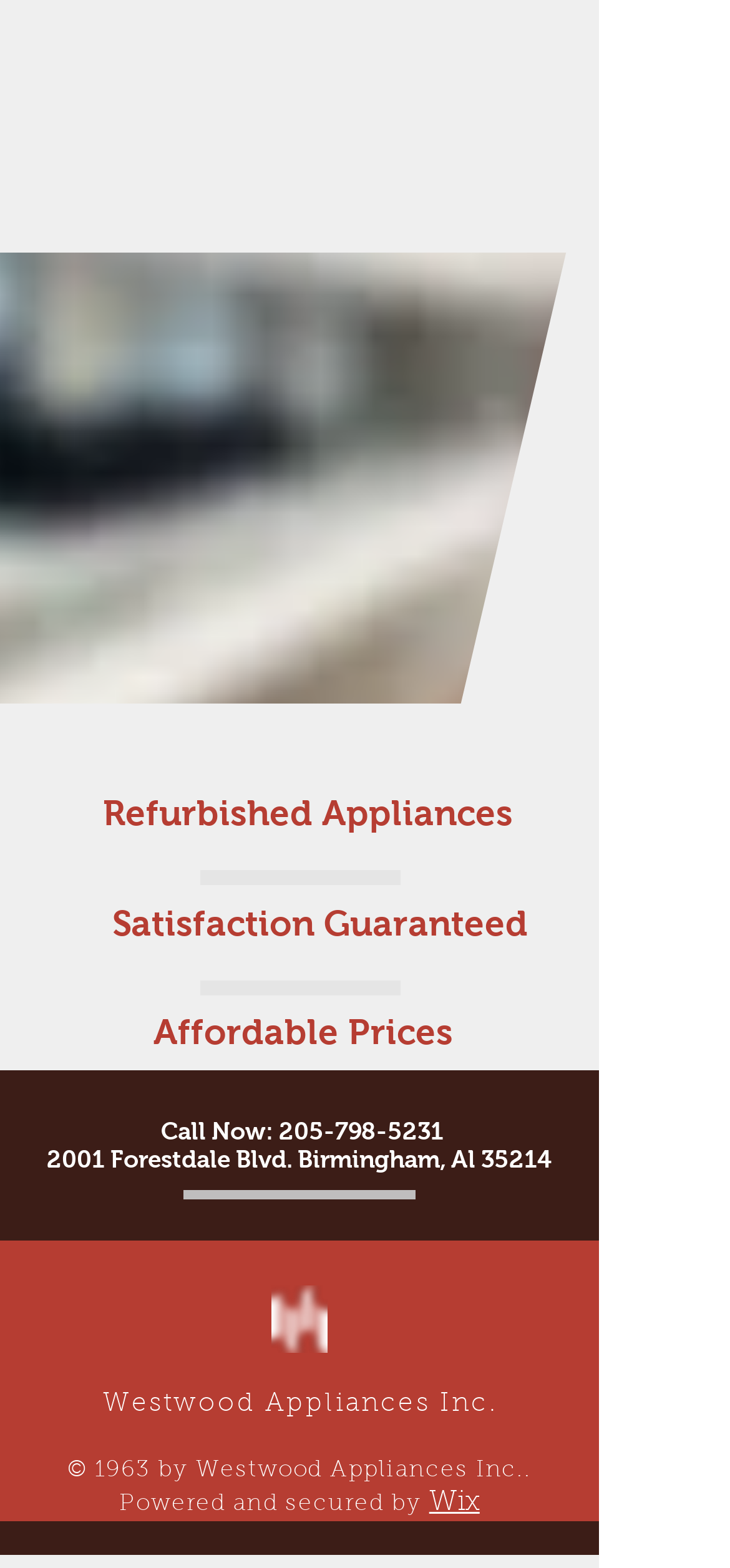What is the address?
Based on the image, provide a one-word or brief-phrase response.

2001 Forestdale Blvd. Birmingham, Al 35214